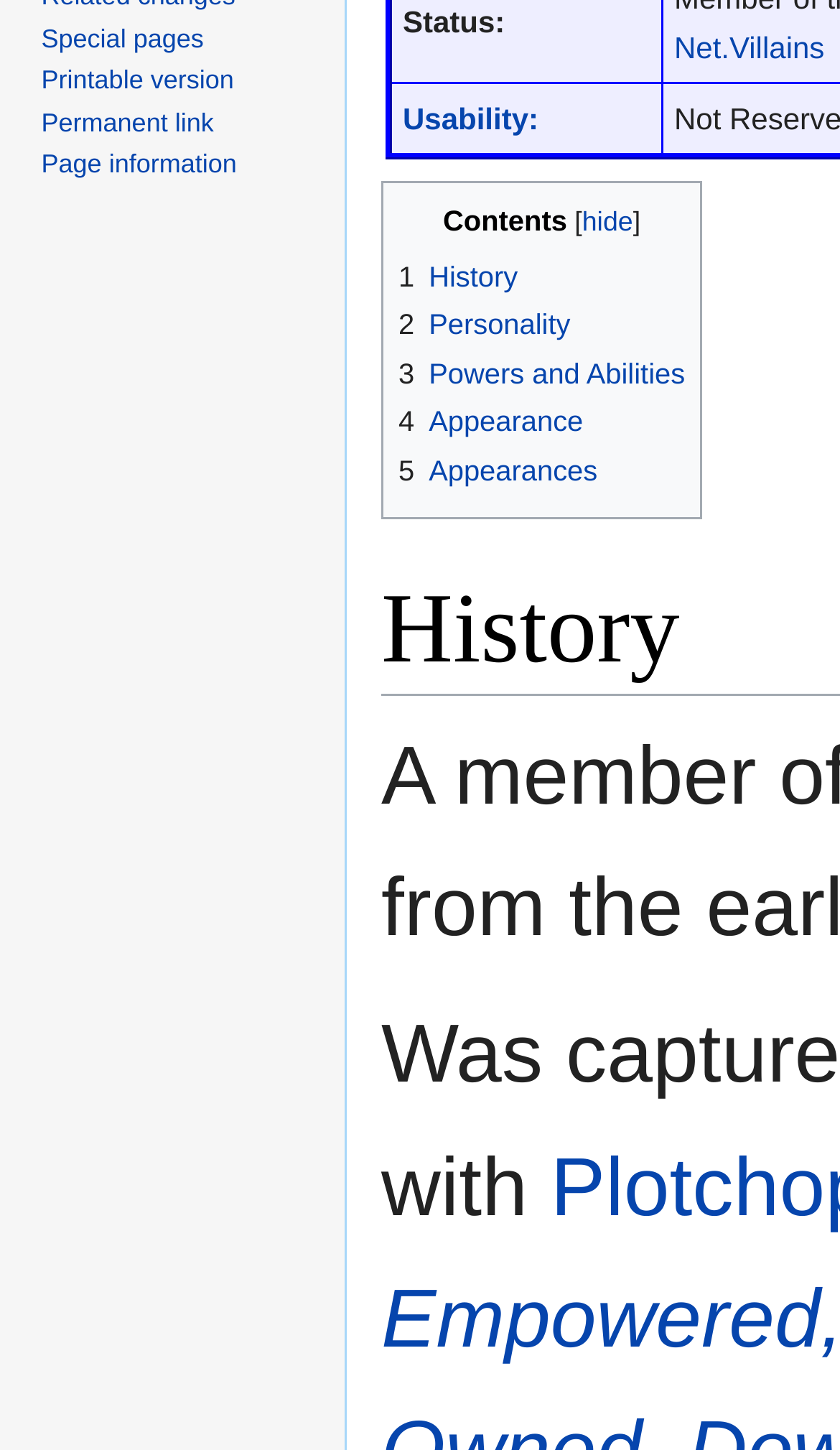Provide the bounding box coordinates for the UI element that is described as: "4 Appearance".

[0.474, 0.239, 0.694, 0.261]